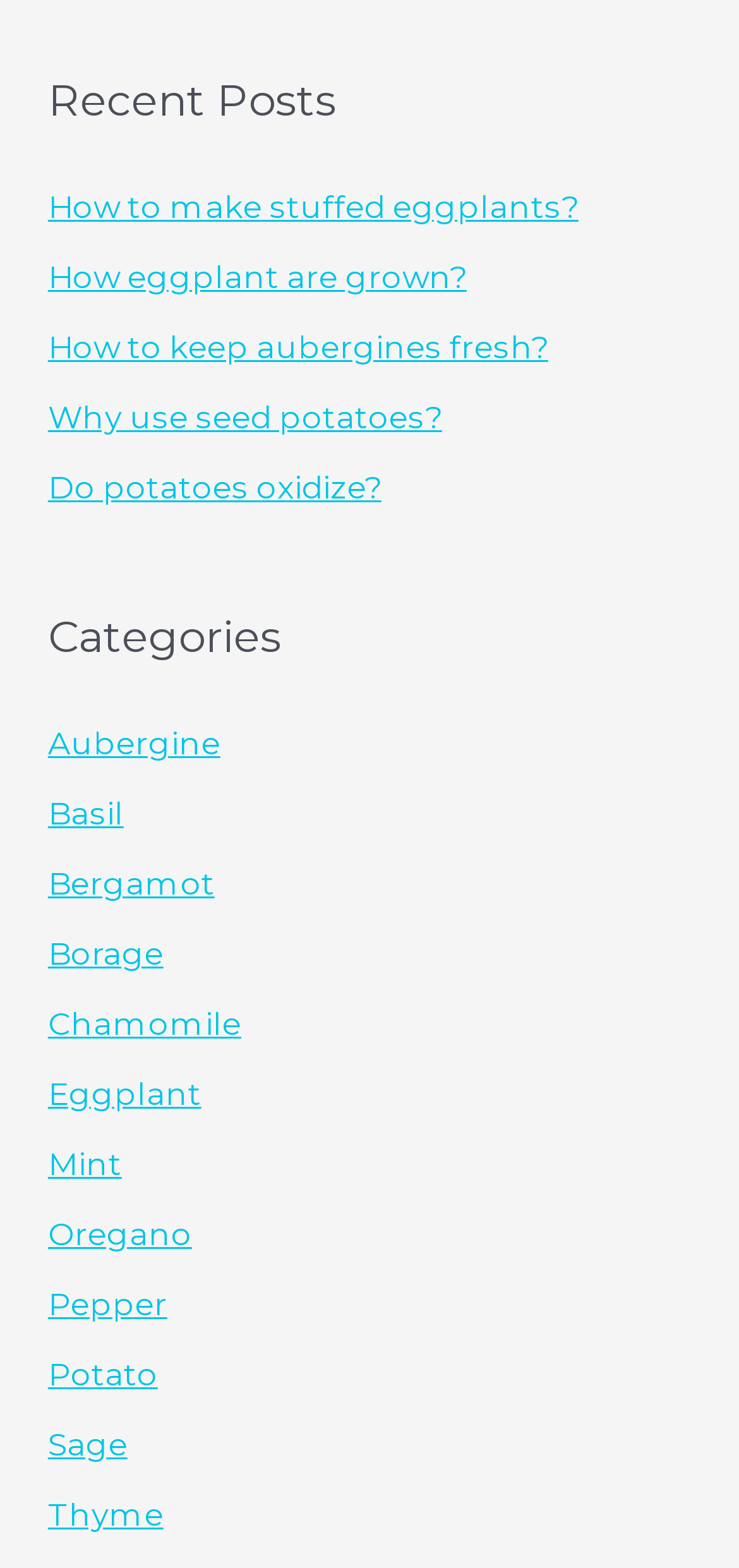Extract the bounding box of the UI element described as: "Chamomile".

[0.065, 0.641, 0.326, 0.665]